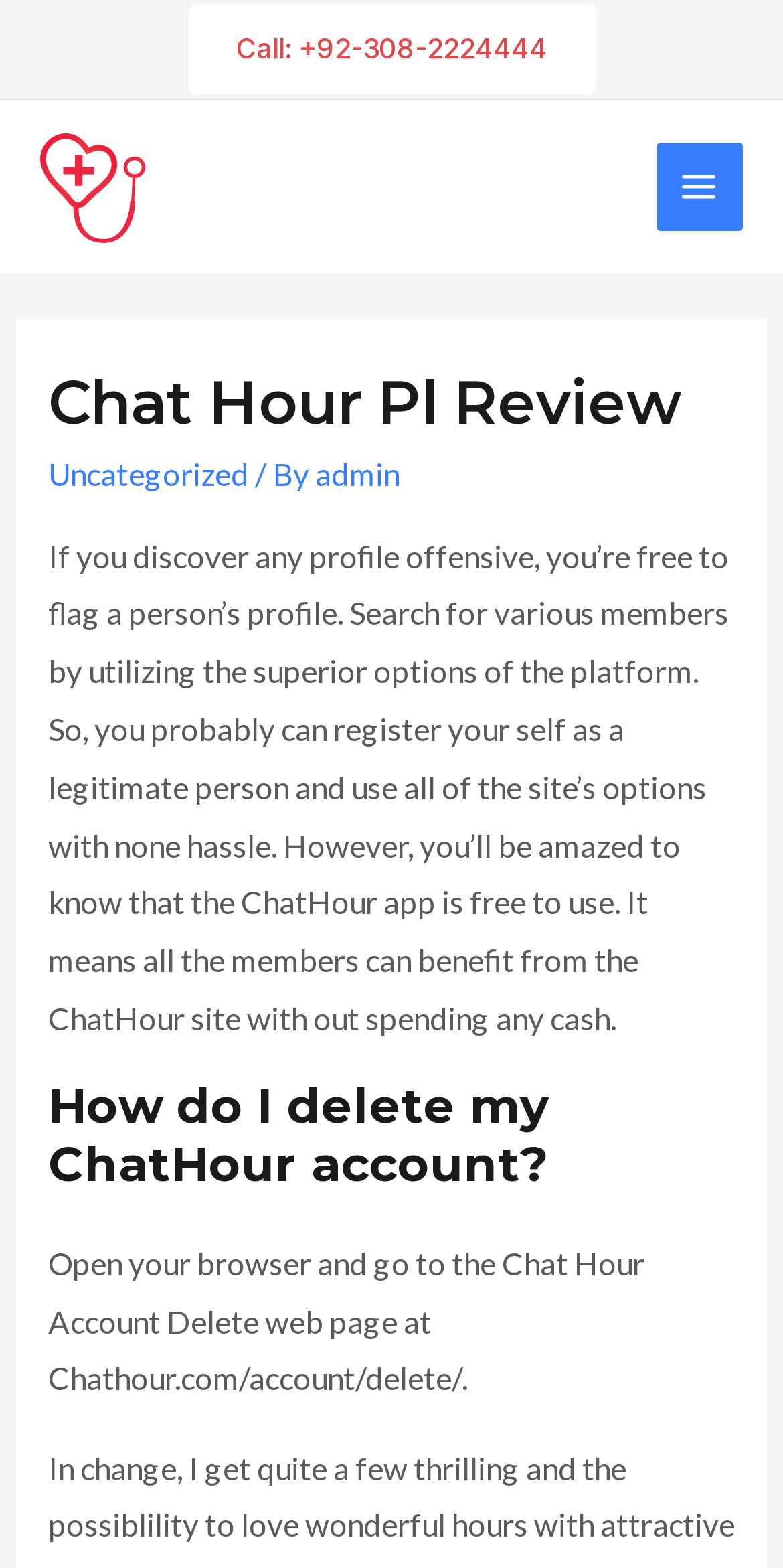Using the provided element description: "Main Menu", identify the bounding box coordinates. The coordinates should be four floats between 0 and 1 in the order [left, top, right, bottom].

[0.838, 0.092, 0.949, 0.147]